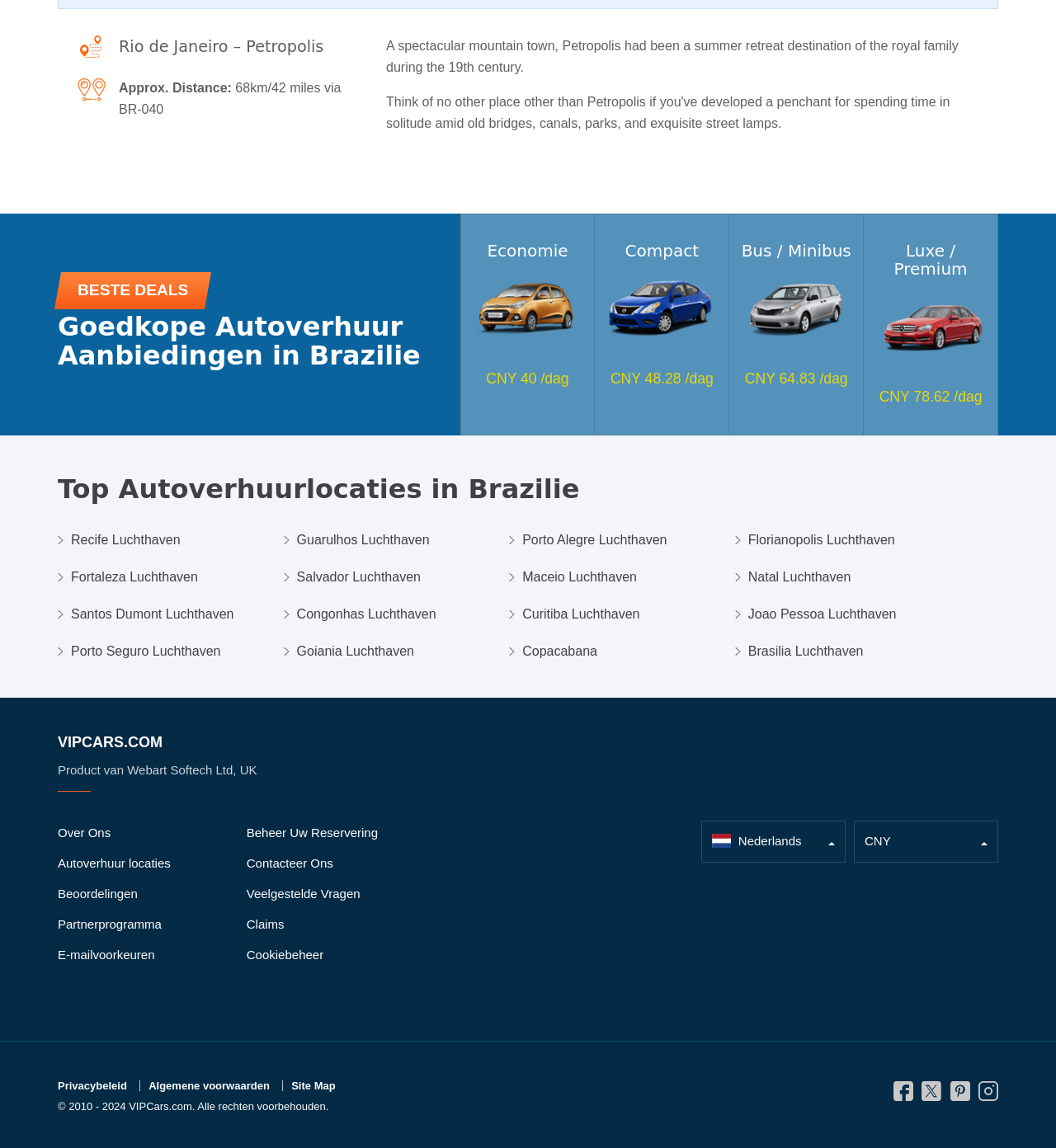What is the company name of the website?
Using the information from the image, provide a comprehensive answer to the question.

The answer can be found in the StaticText element with the text 'VIPCARS.COM'.